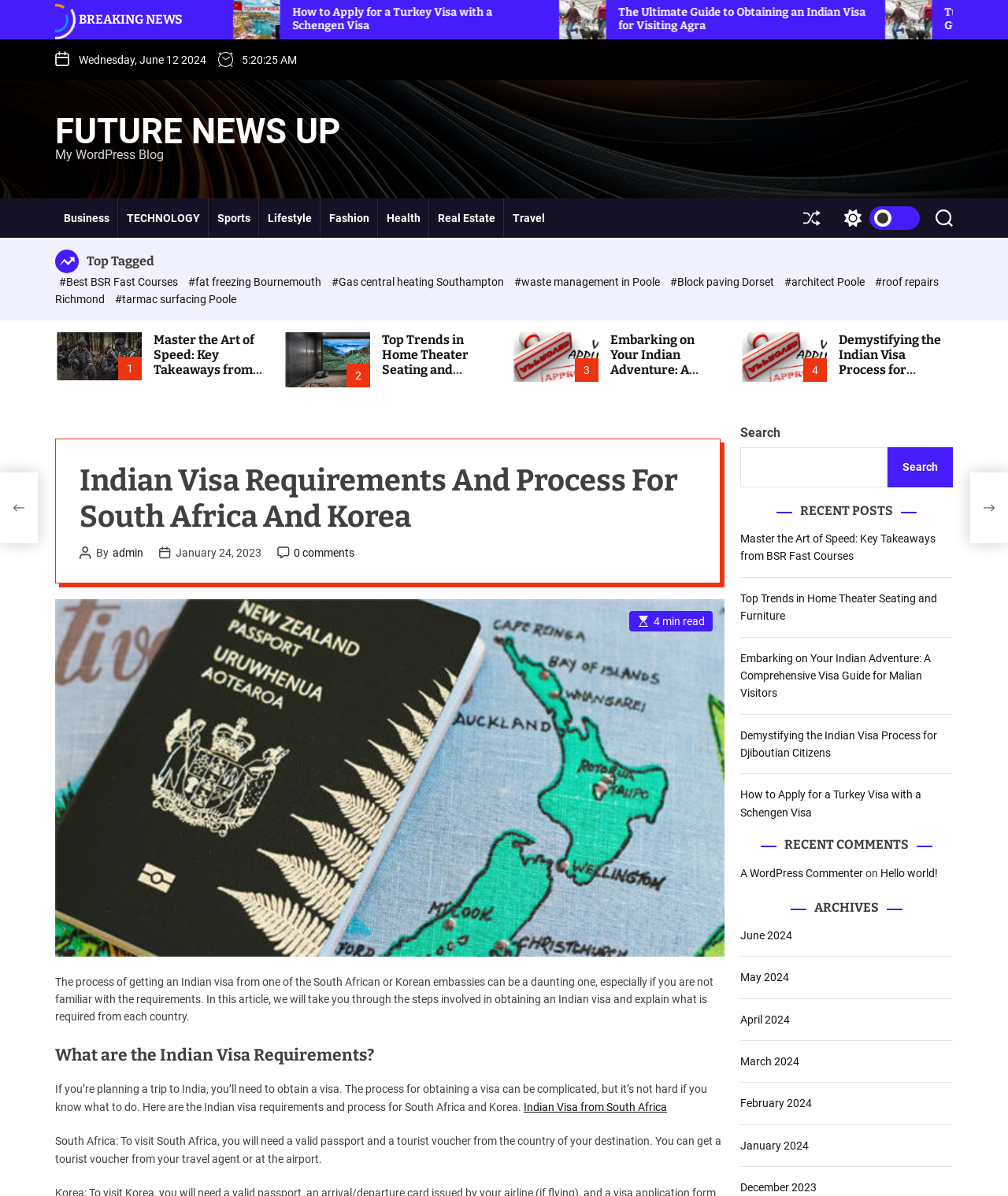What is the date of the article?
Look at the screenshot and provide an in-depth answer.

I found the date of the article by looking at the header section of the webpage, where it says 'By admin January 24, 2023'.